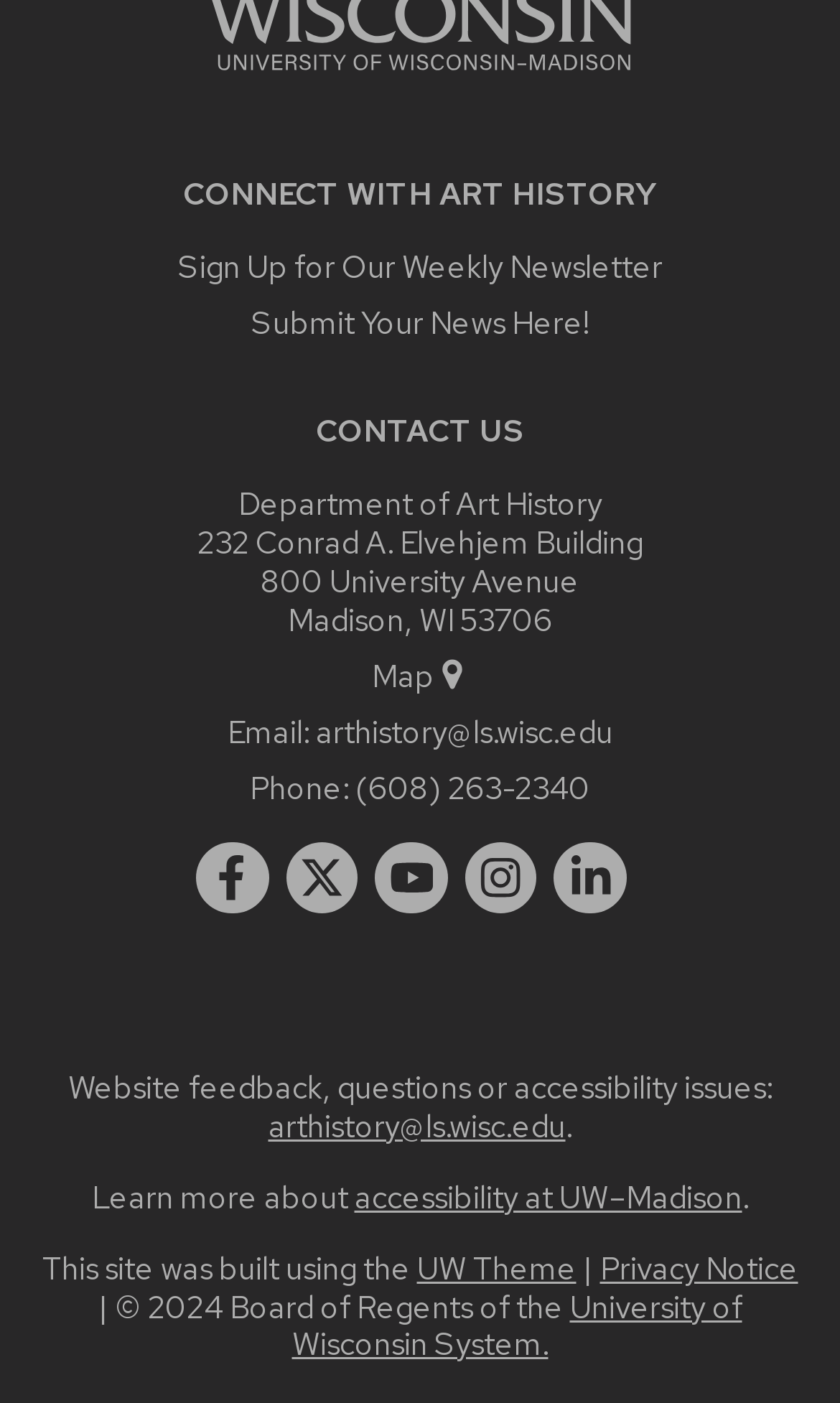Locate the bounding box coordinates of the element that needs to be clicked to carry out the instruction: "Sign up for the weekly newsletter". The coordinates should be given as four float numbers ranging from 0 to 1, i.e., [left, top, right, bottom].

[0.212, 0.175, 0.788, 0.204]